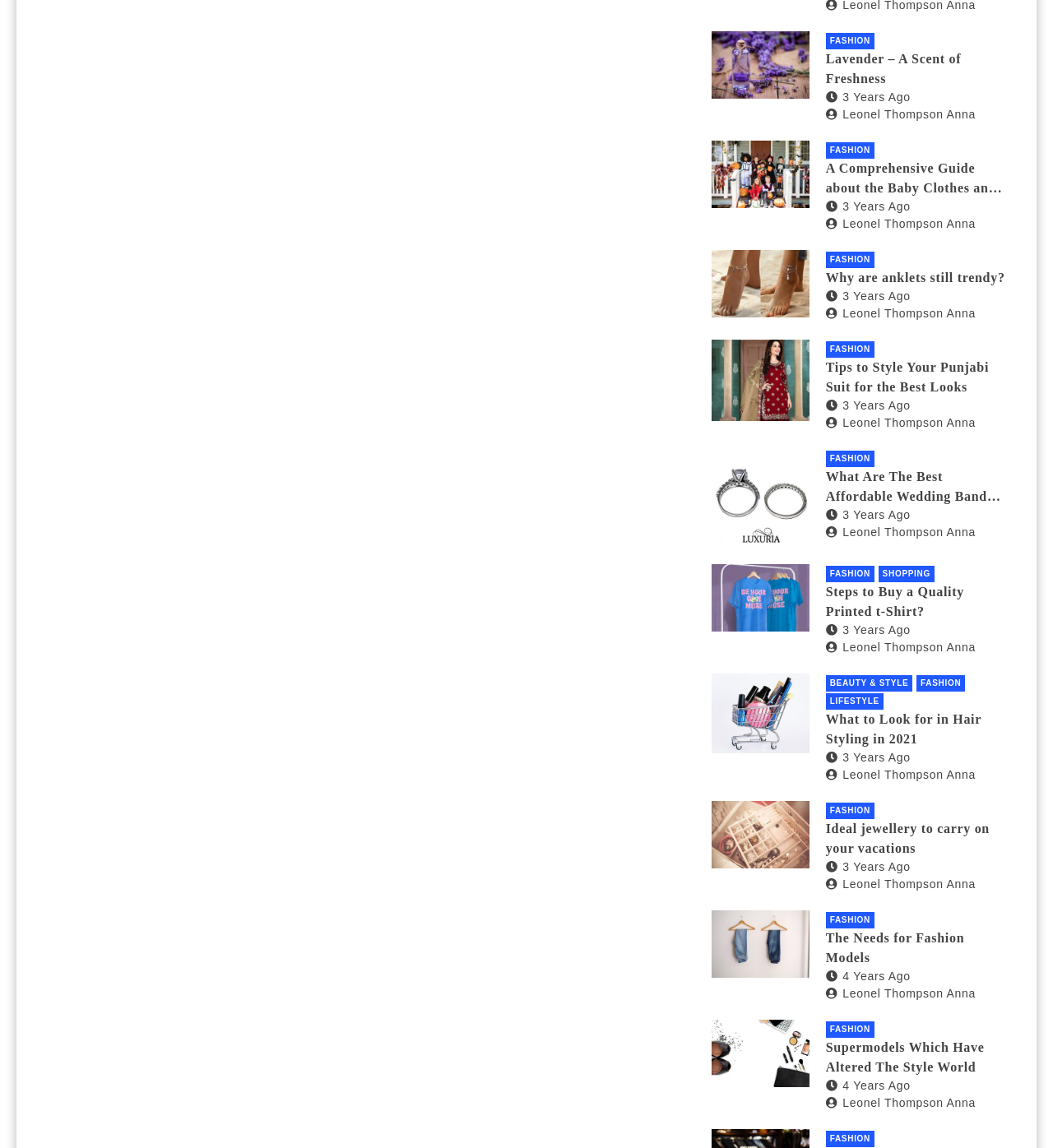How many articles are listed on the webpage?
Based on the image, respond with a single word or phrase.

10